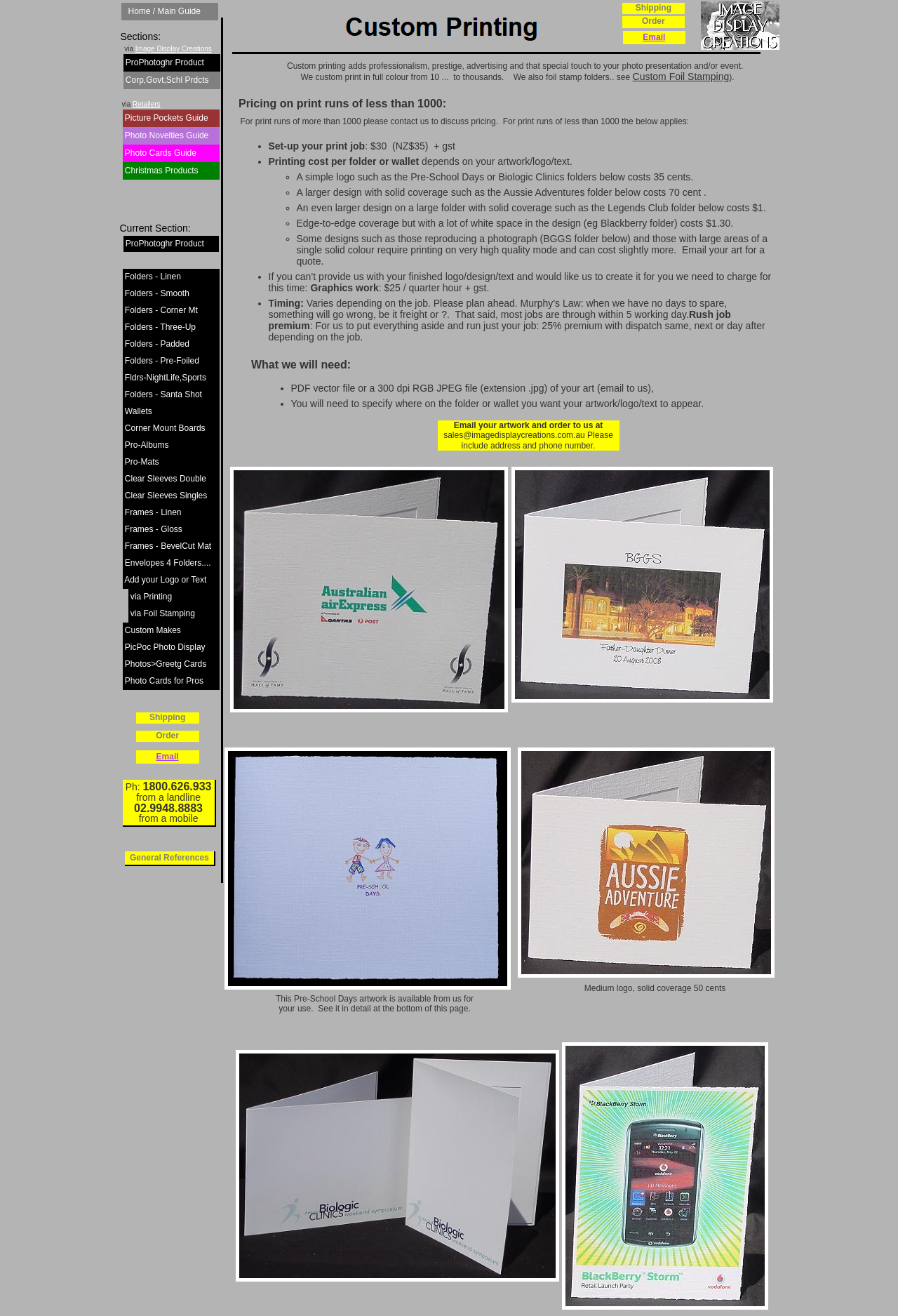Please indicate the bounding box coordinates for the clickable area to complete the following task: "Share the story on Facebook". The coordinates should be specified as four float numbers between 0 and 1, i.e., [left, top, right, bottom].

None